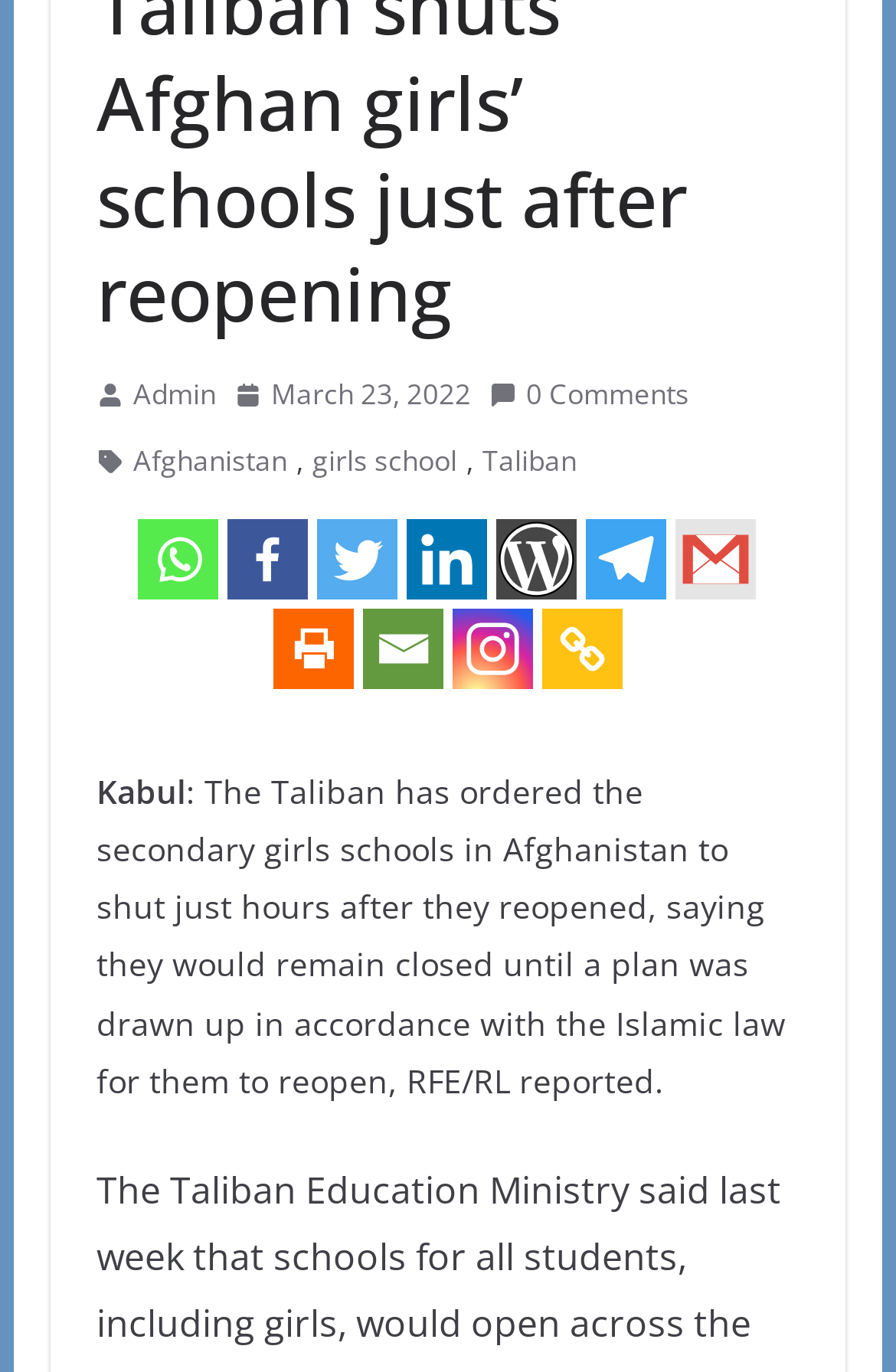Using the elements shown in the image, answer the question comprehensively: How many social media links are available?

The webpage contains links to various social media platforms, including Whatsapp, Facebook, Twitter, Linkedin, WordPress, Telegram, Gmail, and Instagram. By counting these links, we can determine that there are 8 social media links available.